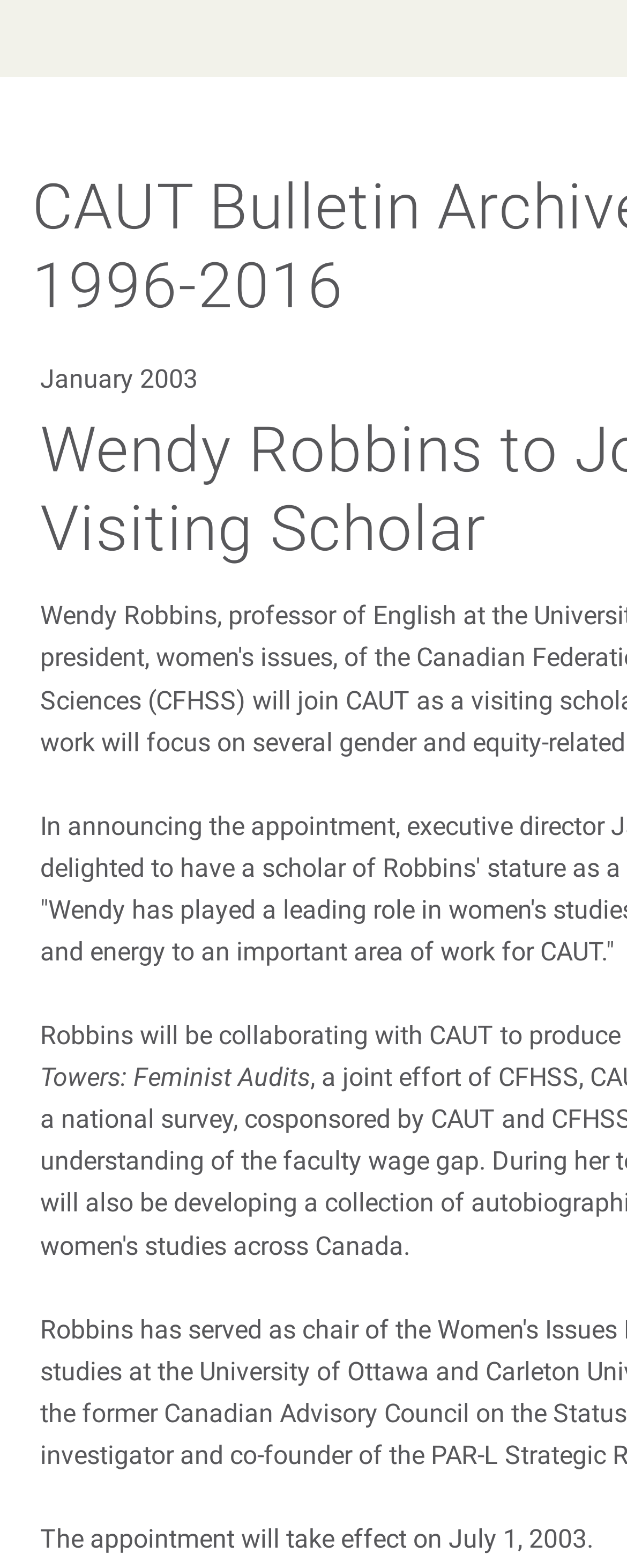Using the webpage screenshot and the element description CAUT, determine the bounding box coordinates. Specify the coordinates in the format (top-left x, top-left y, bottom-right x, bottom-right y) with values ranging from 0 to 1.

[0.051, 0.0, 0.256, 0.049]